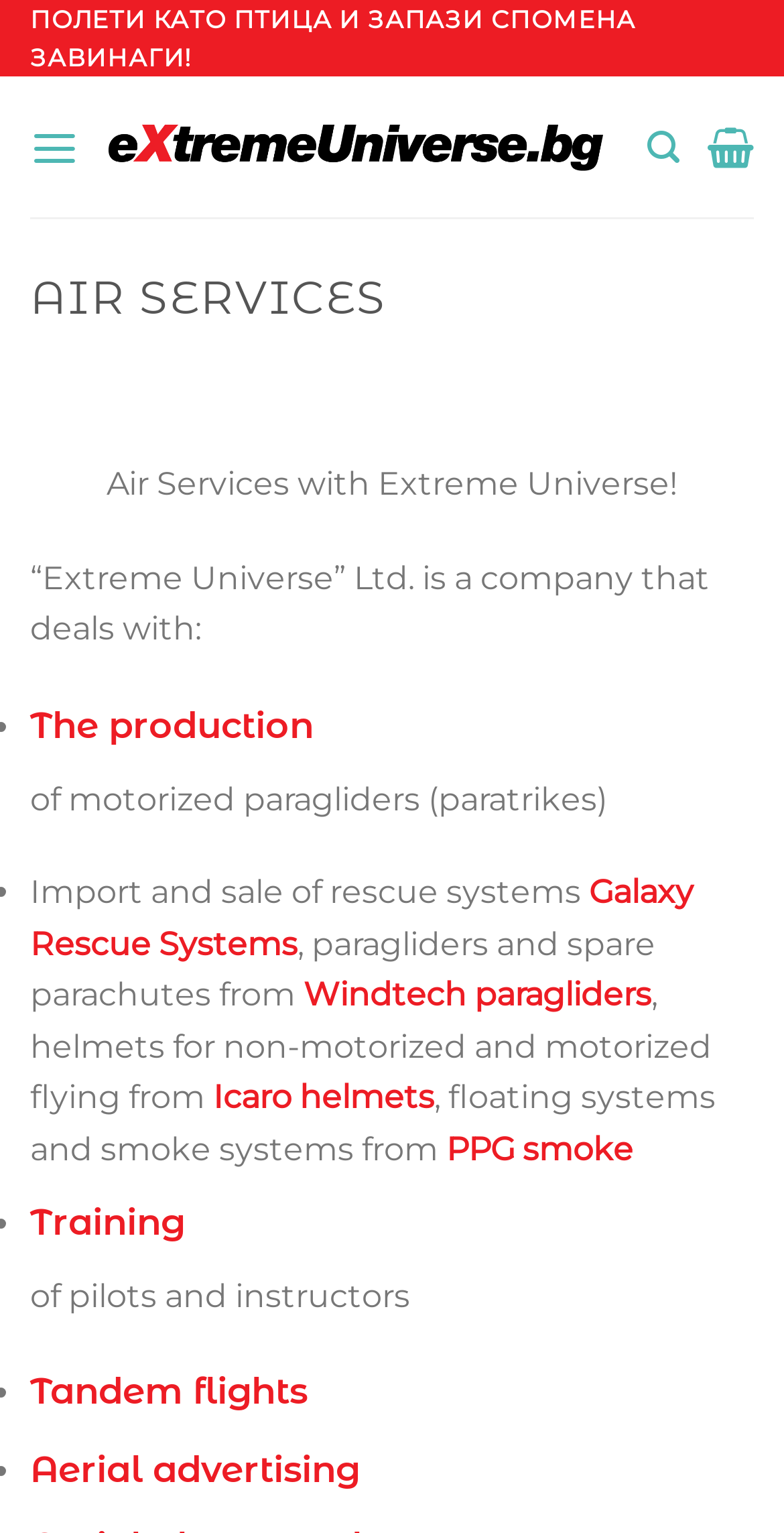Respond to the question below with a single word or phrase:
What is the name of the helmets mentioned on the webpage?

Icaro helmets